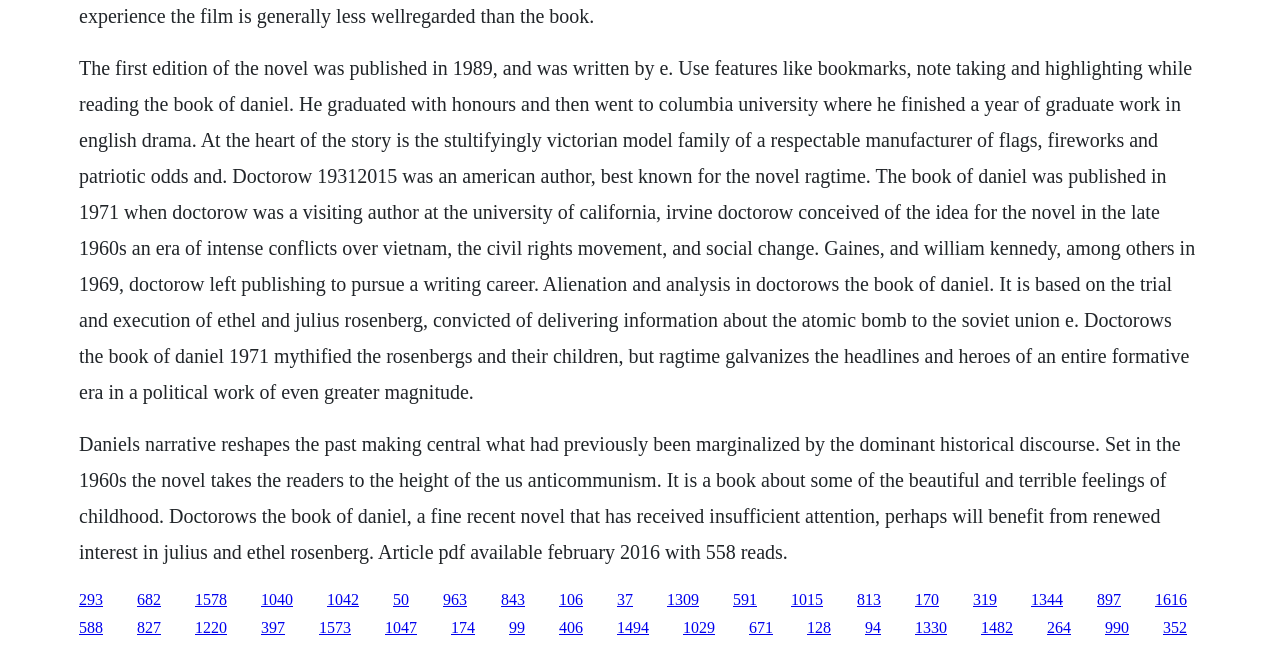Can you show the bounding box coordinates of the region to click on to complete the task described in the instruction: "Read the article about Doctorow's The Book of Daniel"?

[0.062, 0.665, 0.922, 0.864]